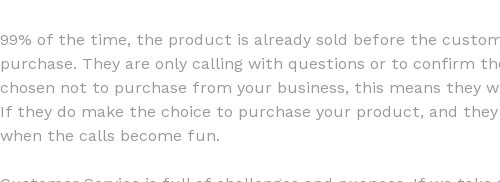What is the main challenge in customer interactions?
Can you provide a detailed and comprehensive answer to the question?

The surrounding text in the image highlights the intricacies of customer service, suggesting that often, customers call only to confirm a purchase rather than to make one, which underscores the challenges faced in customer interactions, and promotes the idea that a comprehensive understanding of customer expectations is essential for successful business practices.